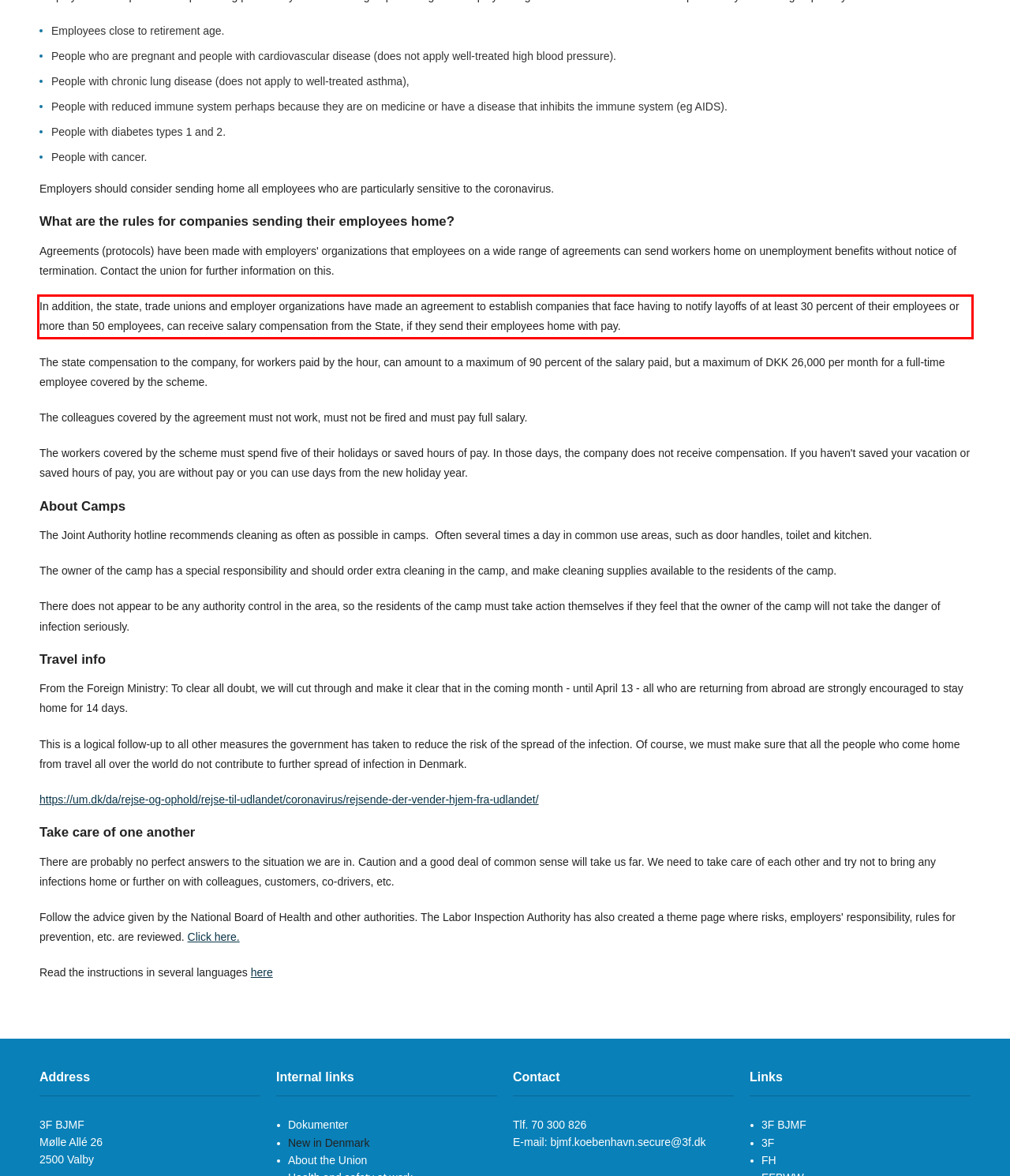Examine the webpage screenshot, find the red bounding box, and extract the text content within this marked area.

In addition, the state, trade unions and employer organizations have made an agreement to establish companies that face having to notify layoffs of at least 30 percent of their employees or more than 50 employees, can receive salary compensation from the State, if they send their employees home with pay.